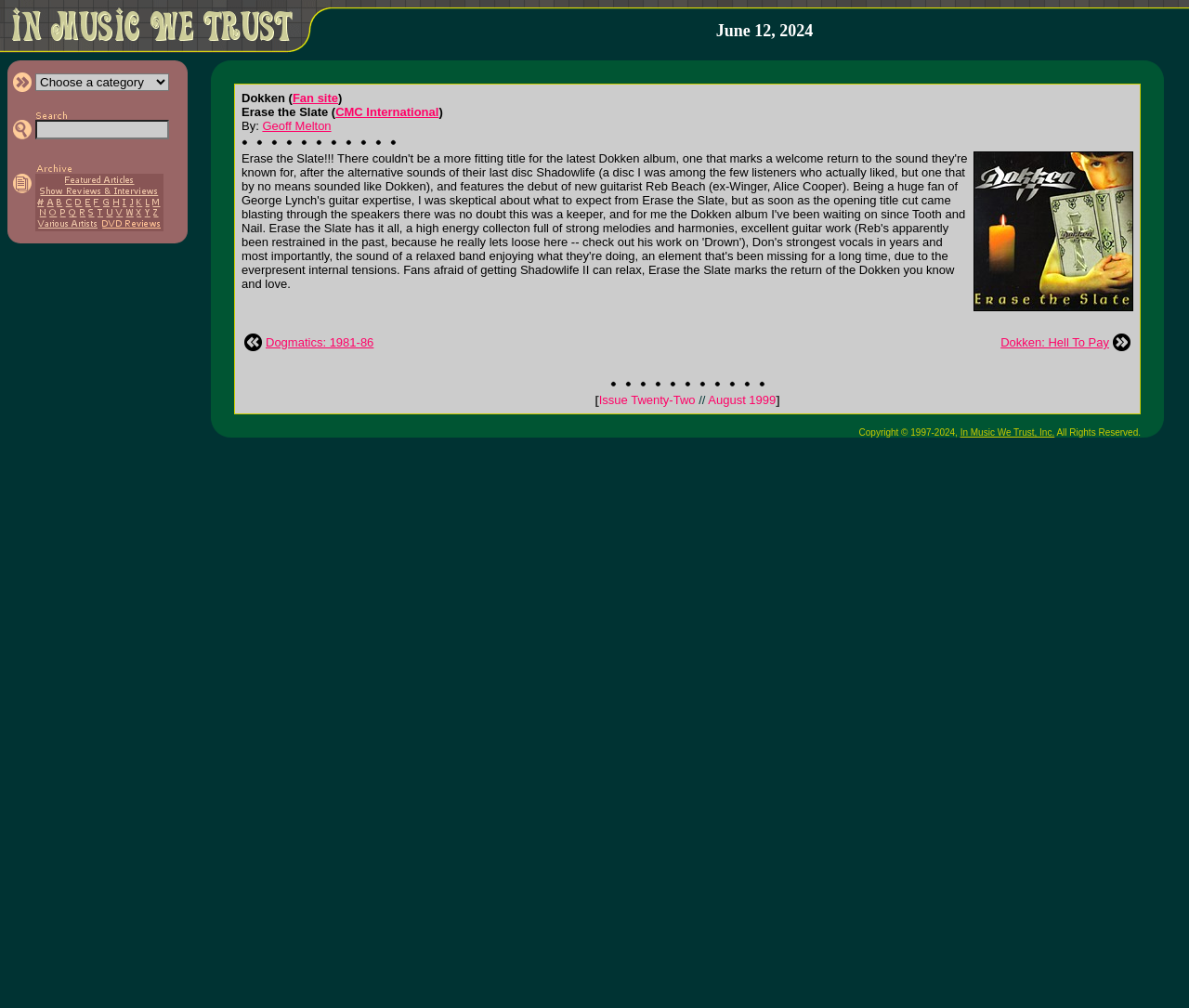Using details from the image, please answer the following question comprehensively:
What is the title of the previous Dokken album mentioned in the article?

The article compares the current album 'Erase the Slate' with Dokken's previous album 'Shadowlife', which had an alternative sound.